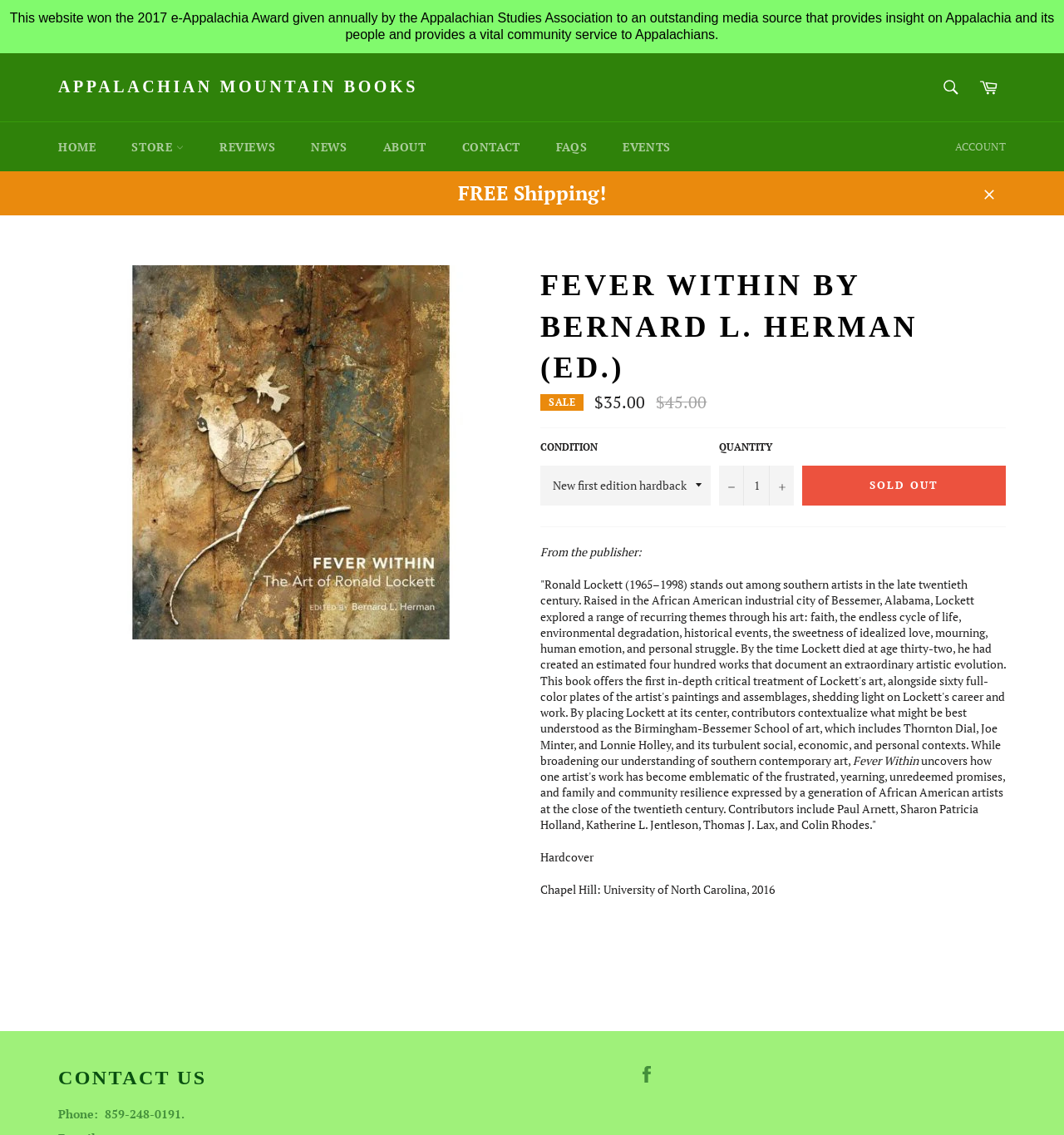Find the bounding box coordinates for the HTML element described in this sentence: "eugene@blendedcreative.co.uk". Provide the coordinates as four float numbers between 0 and 1, in the format [left, top, right, bottom].

None